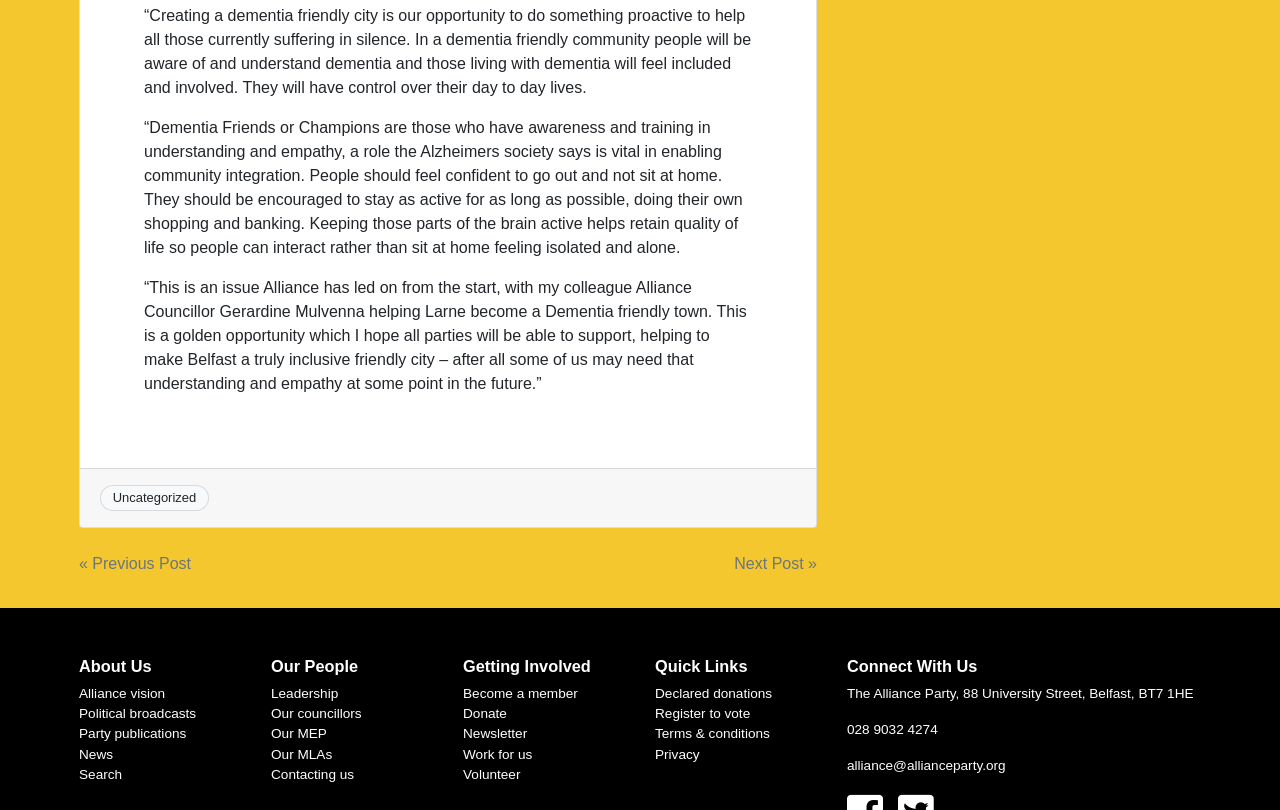Locate the UI element described as follows: "Contacting us". Return the bounding box coordinates as four float numbers between 0 and 1 in the order [left, top, right, bottom].

[0.212, 0.947, 0.277, 0.966]